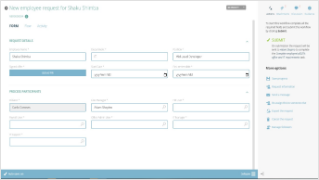What type of information is required in the form?
Look at the image and respond with a one-word or short phrase answer.

Employee details